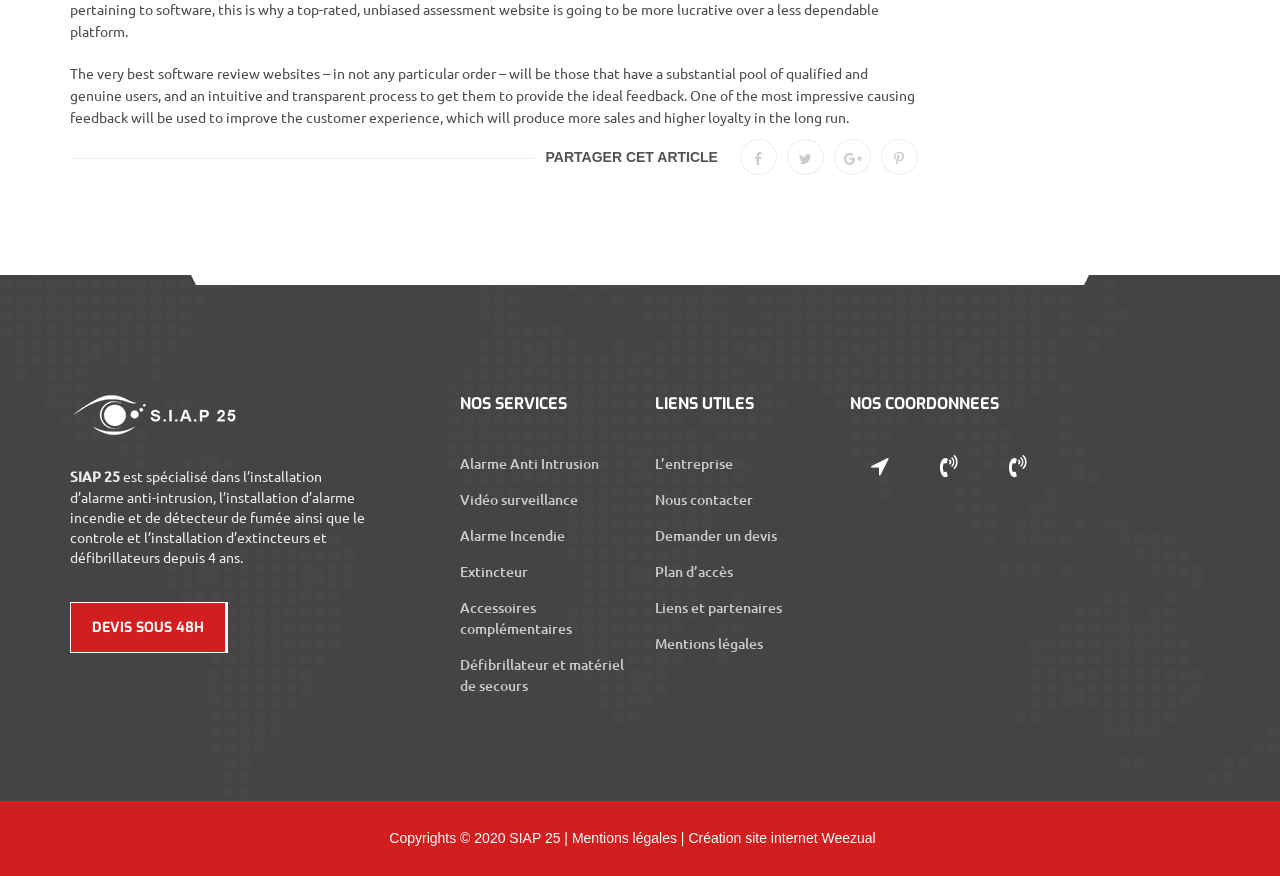What is the name of the company that created the website?
Please provide a detailed and comprehensive answer to the question.

I found a link with ID 56 and text 'Weezual', which suggests that it is the company that created the website. This link is located at the bottom of the webpage, with a bounding box coordinate of [0.642, 0.947, 0.684, 0.966].